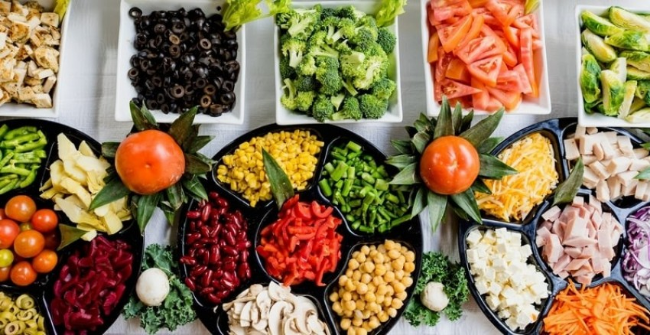What type of peppers are included in the display?
Look at the image and answer with only one word or phrase.

Green peppers and bell peppers